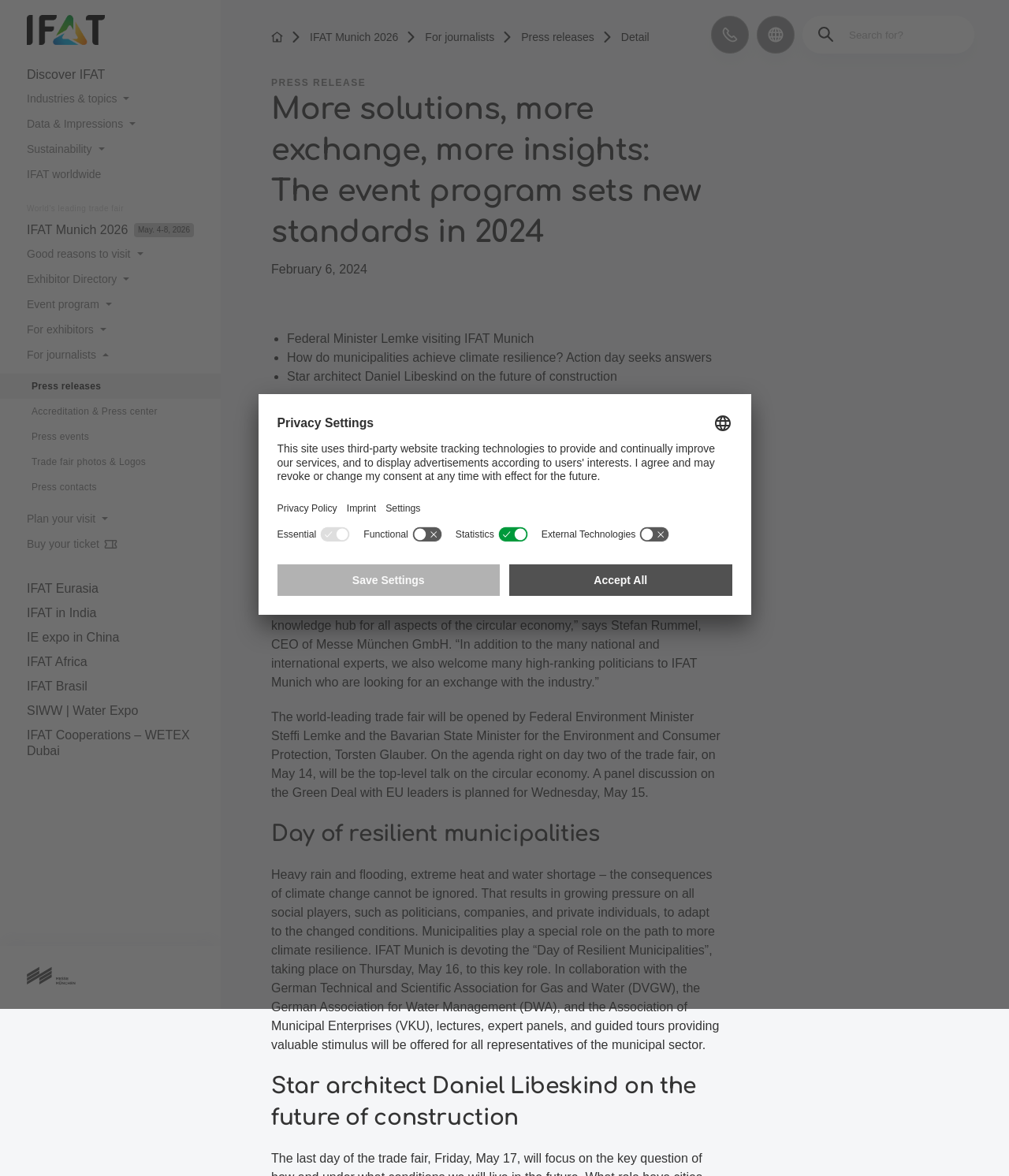Please find the bounding box coordinates of the element that needs to be clicked to perform the following instruction: "Plan your visit". The bounding box coordinates should be four float numbers between 0 and 1, represented as [left, top, right, bottom].

[0.0, 0.43, 0.219, 0.452]